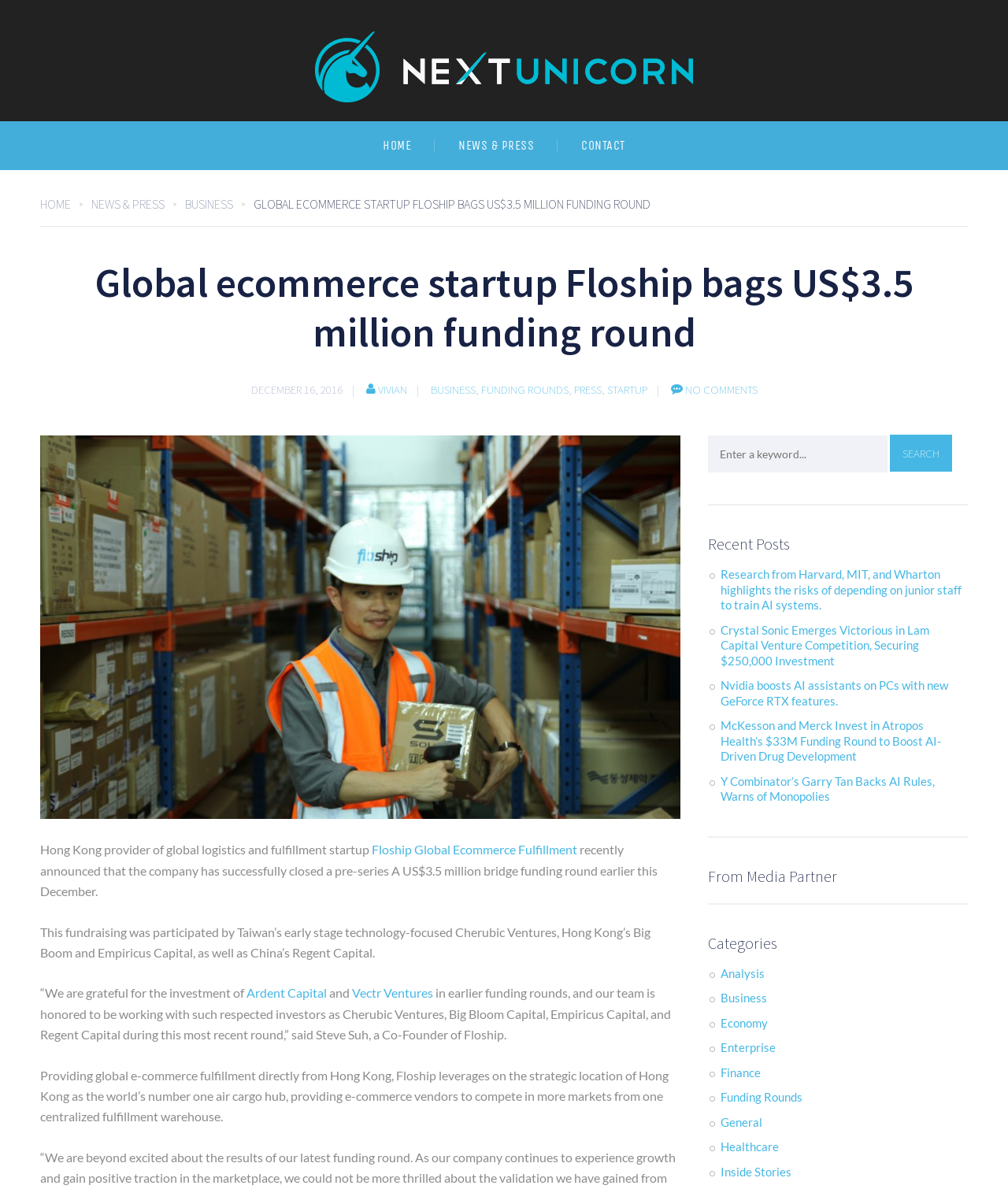Please provide a comprehensive response to the question based on the details in the image: What is the location of Floship's fulfillment warehouse?

The answer can be found in the paragraph 'Providing global e-commerce fulfillment directly from Hong Kong, Floship leverages on the strategic location of Hong Kong as the world’s number one air cargo hub, providing e-commerce vendors to compete in more markets from one centralized fulfillment warehouse.' which is located in the middle of the webpage. The location 'Hong Kong' is mentioned in this paragraph as the location of Floship's fulfillment warehouse.